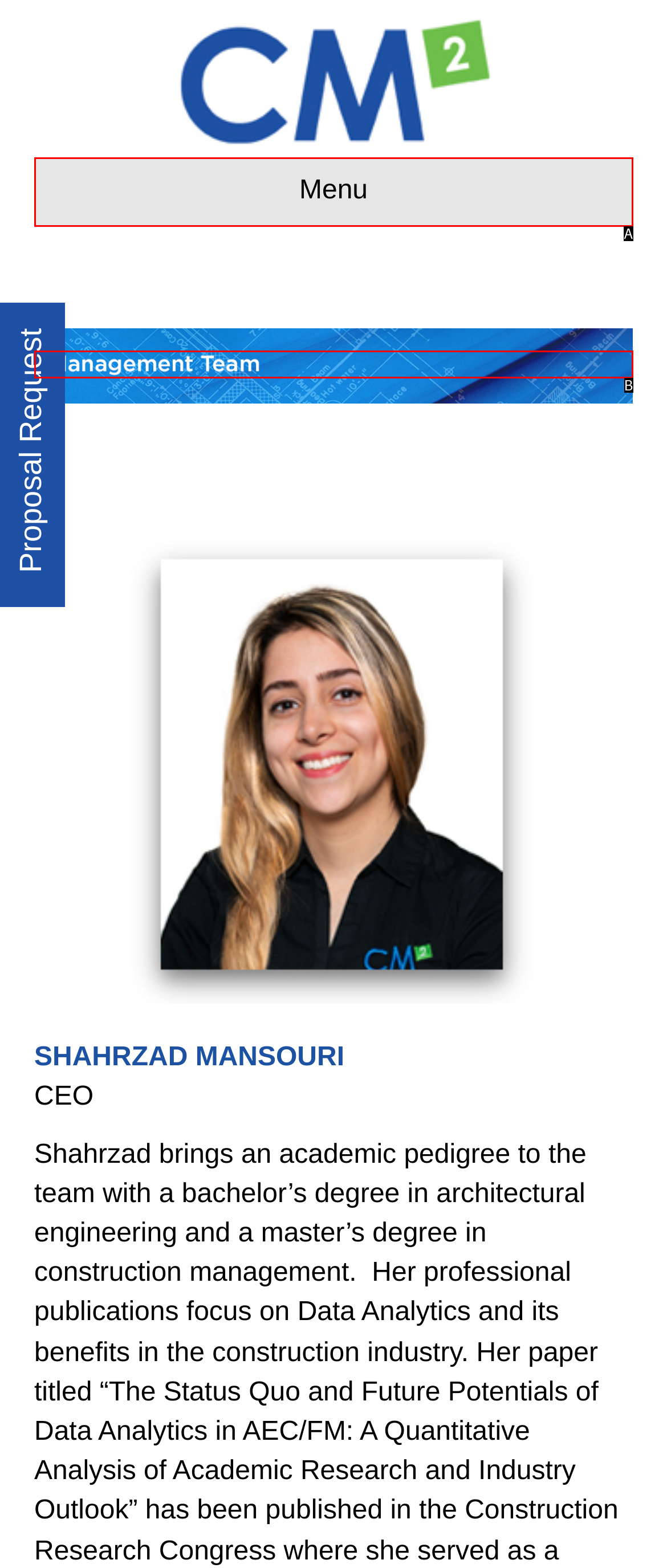Given the description: Menu, select the HTML element that matches it best. Reply with the letter of the chosen option directly.

A